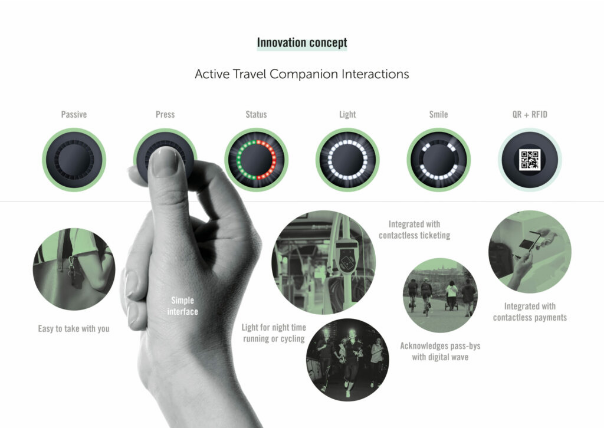Elaborate on the various elements present in the image.

This image showcases the "Active Travel Companion" interactions, highlighting an innovative design for enhancing user experience during outdoor activities. It presents a hand holding a device, emphasizing its ergonomic and minimalist interface, which is easy to carry. 

The top section of the image features the title "Innovation concept" along with "Active Travel Companion Interactions," signaling the focus on smart technology for travel. Several functional icons are illustrated, including:

- **Passive**: Indicates the device's low-energy state.
- **Press**: Allows user interaction through physical engagement.
- **Status**: Features visual feedback (green light) indicating operational status.
- **Light**: Designed for visibility in low-light conditions for runners and cyclists.
- **Smile**: Represents the user-friendly nature of the device.
- **QR + RFID**: Demonstrates capabilities for scanning and connectivity.

Accompanying visuals showcase real-world applications, from contactless ticketing and payments to acknowledging passersby with a digital wave. This collection of elements beautifully illustrates a cohesive interaction experience aimed at promoting active travel and smart connectivity.